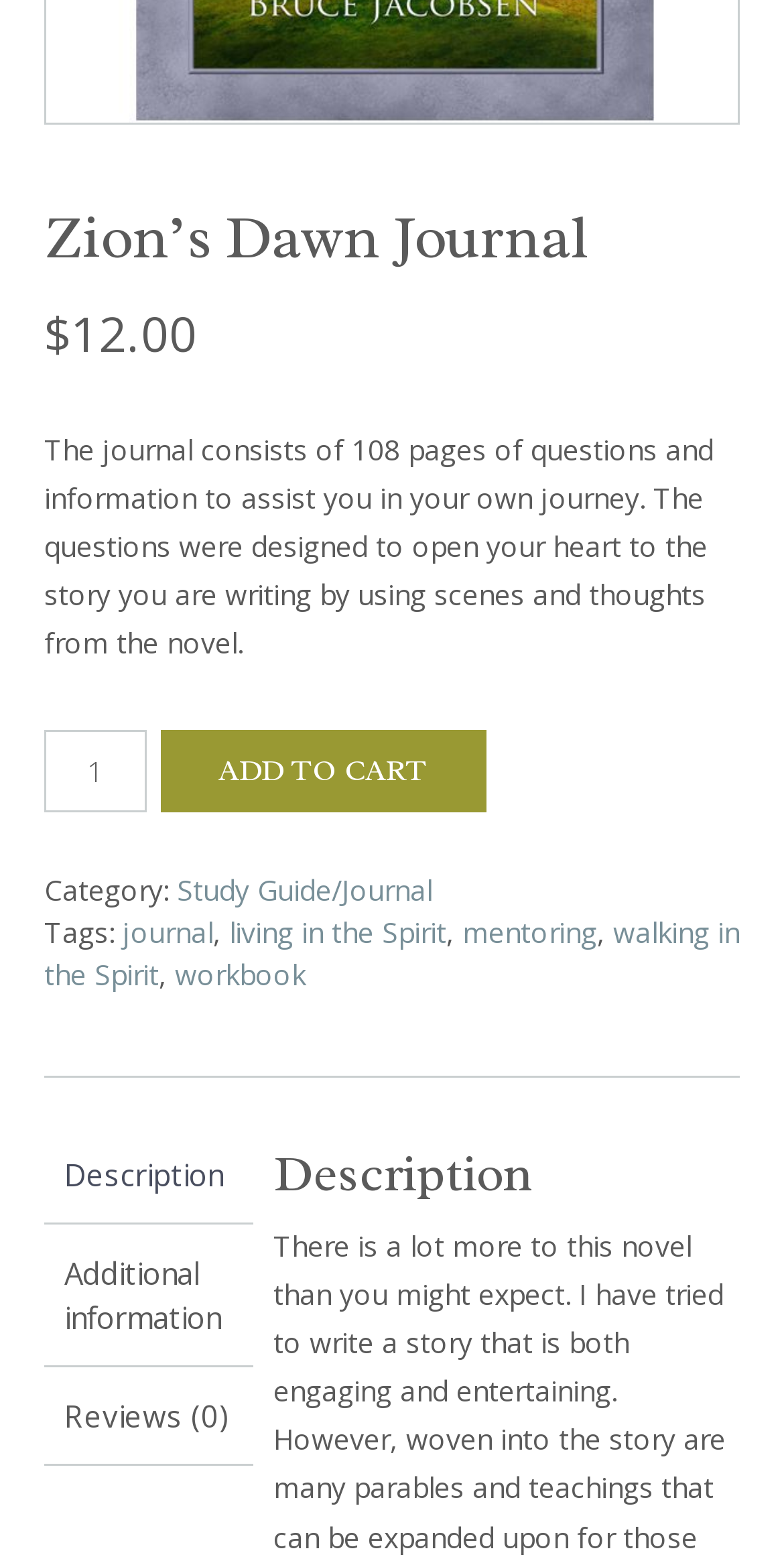Find the bounding box coordinates for the area you need to click to carry out the instruction: "Switch to description tab". The coordinates should be four float numbers between 0 and 1, indicated as [left, top, right, bottom].

[0.056, 0.72, 0.323, 0.783]